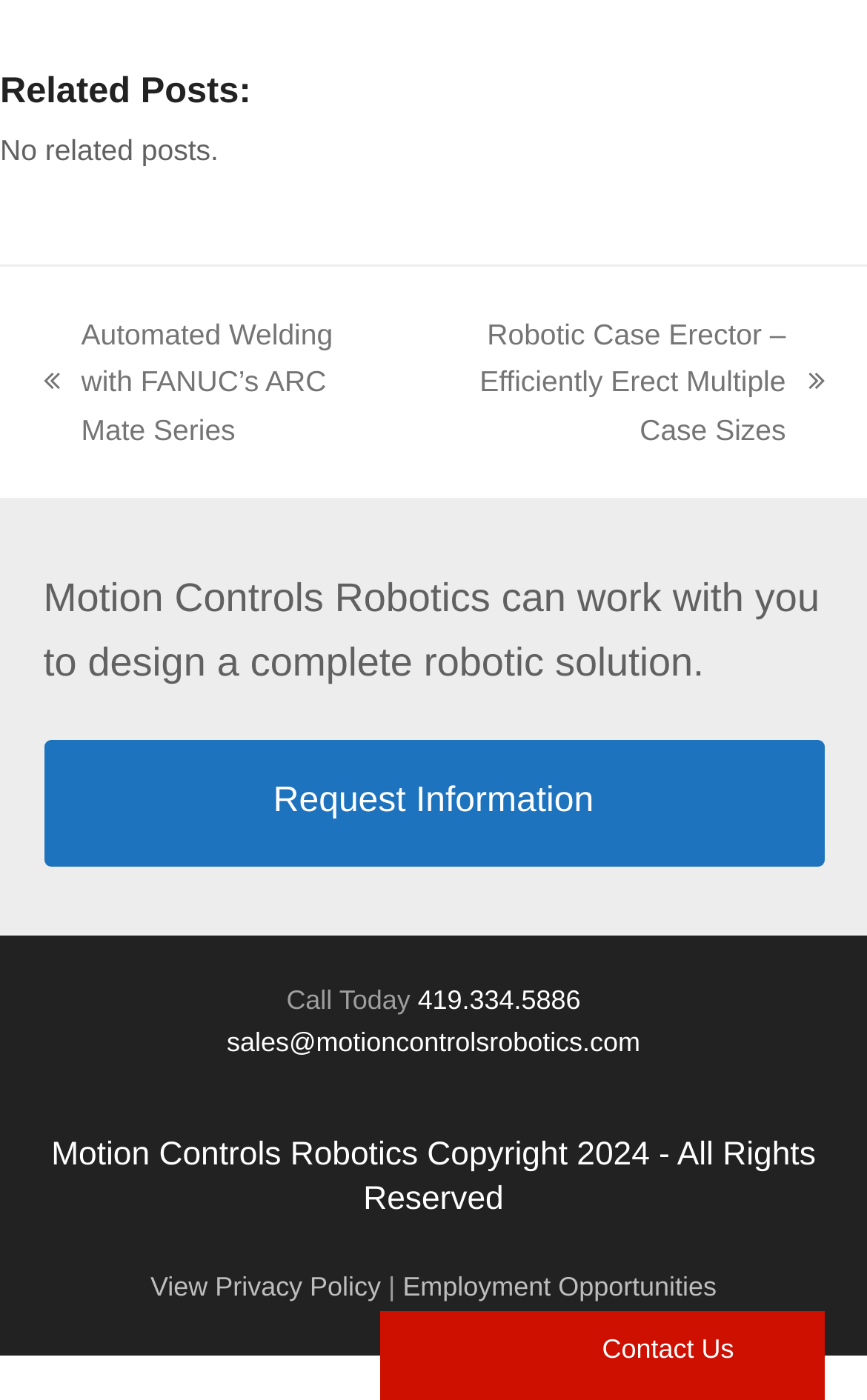How can I request information?
Please give a well-detailed answer to the question.

I found the 'Request Information' link by looking at the elements below the text 'Motion Controls Robotics can work with you to design a complete robotic solution.' which suggests that the link is related to requesting information.